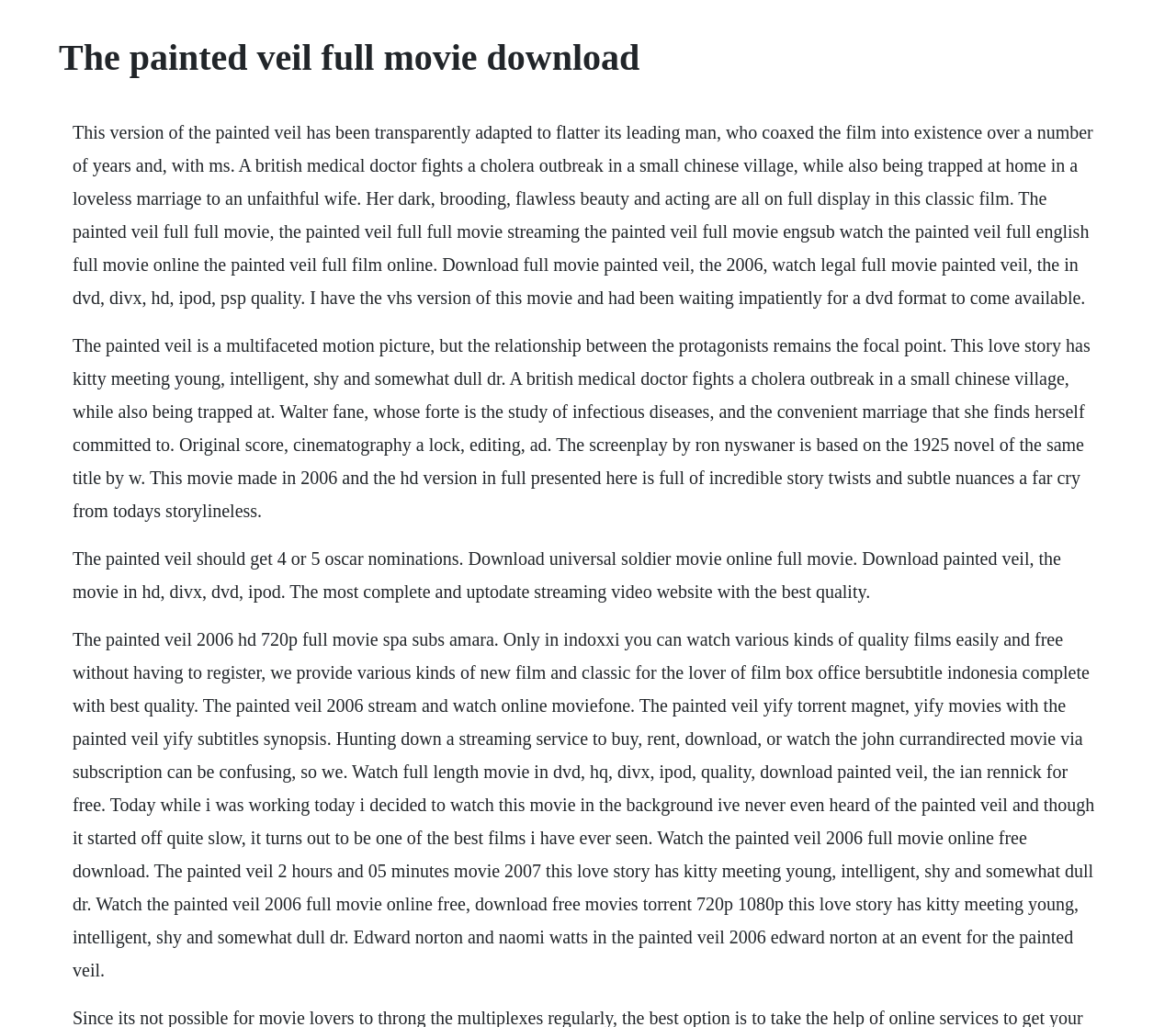Extract the main title from the webpage and generate its text.

The painted veil full movie download